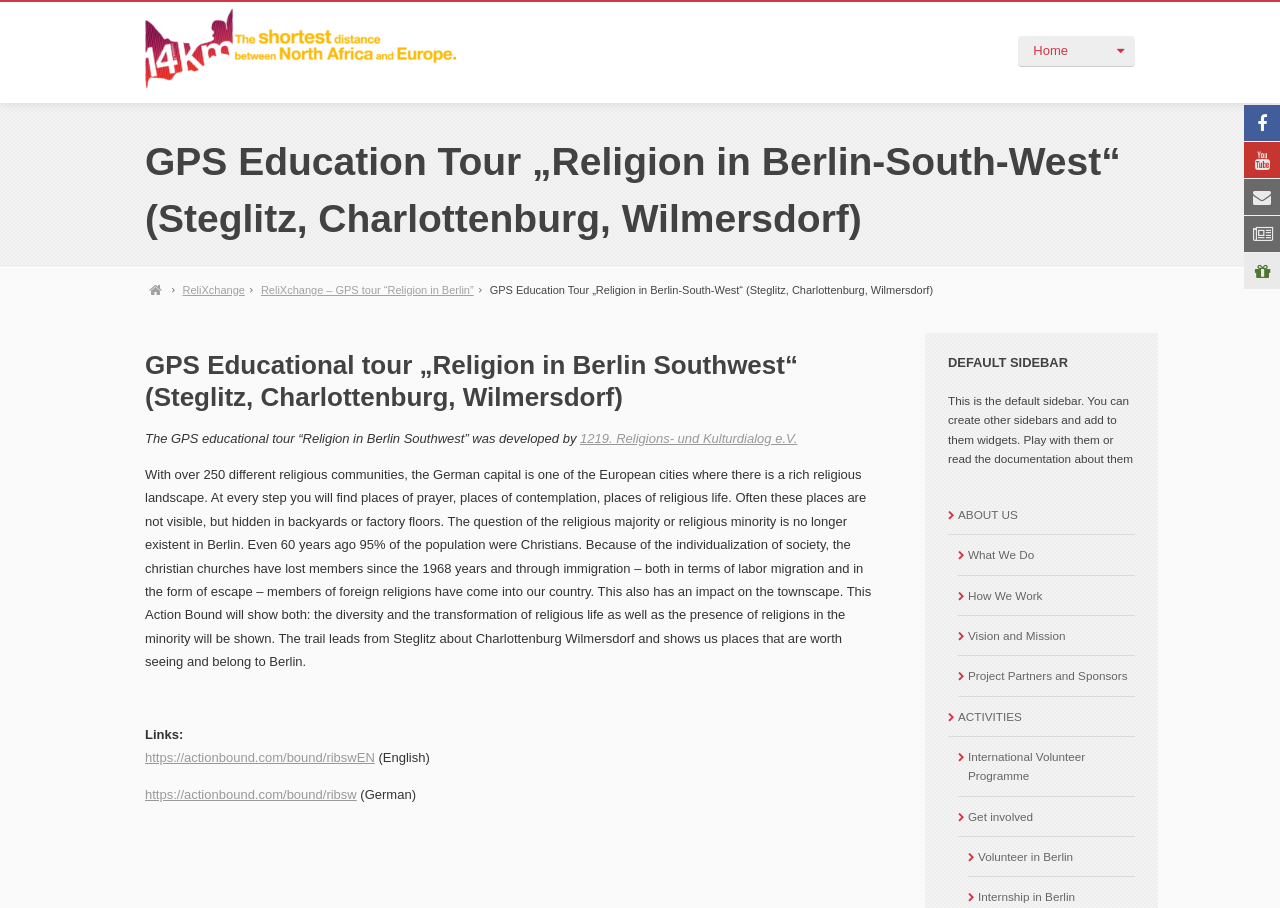Elaborate on the information and visuals displayed on the webpage.

The webpage is about a non-profit NGO called "14km e.V." that helps good ideas between North Africa and Europe become a reality. At the top left of the page, there is a heading with the organization's name and a logo image. Below the logo, there is a combobox and a link to the "Home" page.

On the top right side of the page, there are five social media links represented by icons. Below these icons, there is a heading that describes a GPS education tour called "Religion in Berlin-South-West" that covers Steglitz, Charlottenburg, and Wilmersdorf. This tour is further described in a paragraph of text that explains the diversity and transformation of religious life in Berlin.

Below this text, there are several links to related projects, including "ReliXchange" and "GPS Educational tour 'Religion in Berlin Southwest'". There is also a section that describes the development of the GPS educational tour by "1219. Religions- und Kulturdialog e.V.".

On the right side of the page, there is a sidebar with several headings, including "DEFAULT SIDEBAR", "ABOUT US", "What We Do", "How We Work", "Vision and Mission", "Project Partners and Sponsors", "ACTIVITIES", "International Volunteer Programme", "Get involved", and "Volunteer in Berlin". Each of these headings has a corresponding link.

Overall, the webpage appears to be a informational page about the NGO and its projects, with a focus on promoting cultural exchange and understanding between North Africa and Europe.